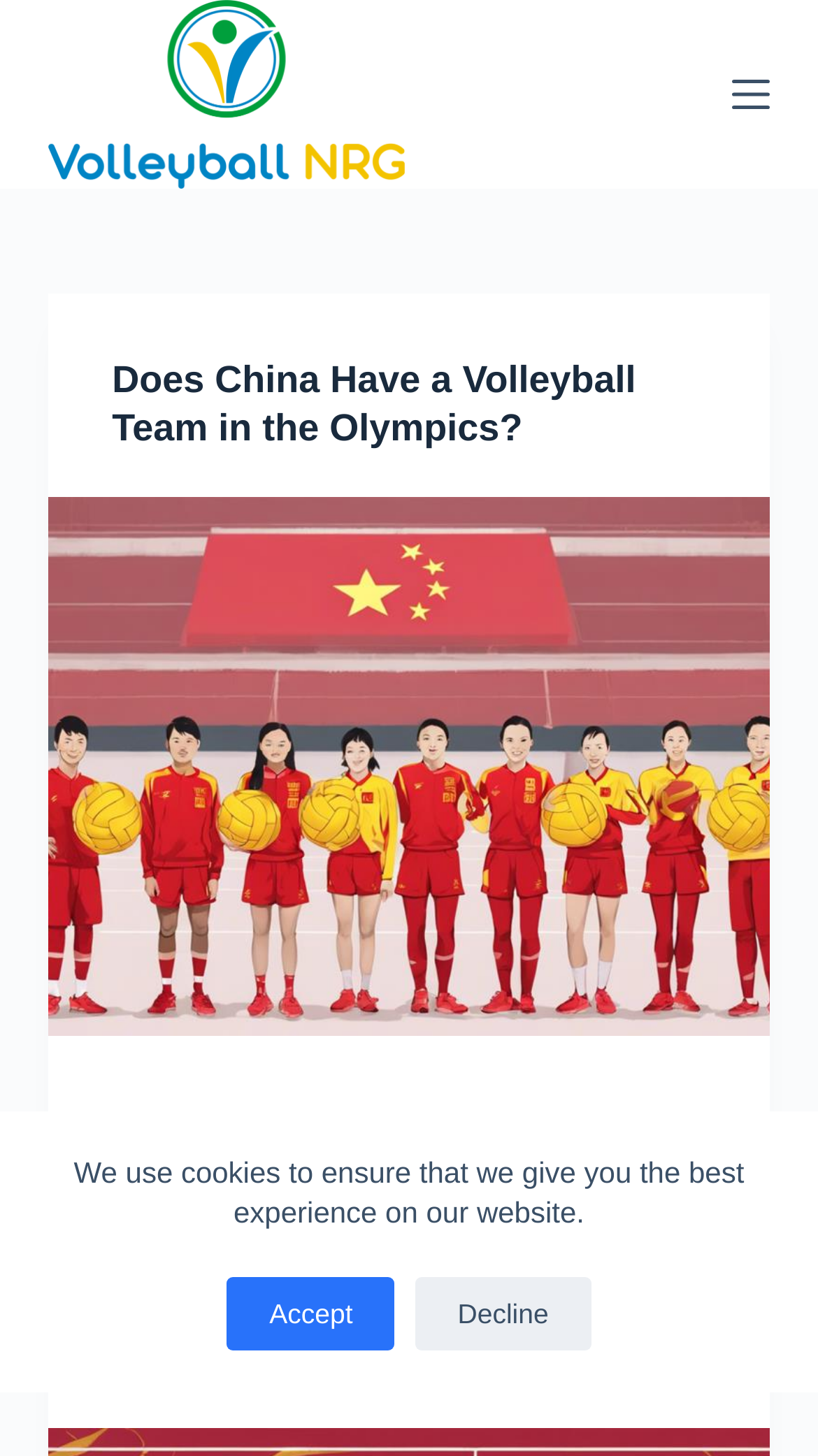Please determine the bounding box coordinates of the element's region to click for the following instruction: "Click the 'Menu' button".

[0.894, 0.052, 0.94, 0.078]